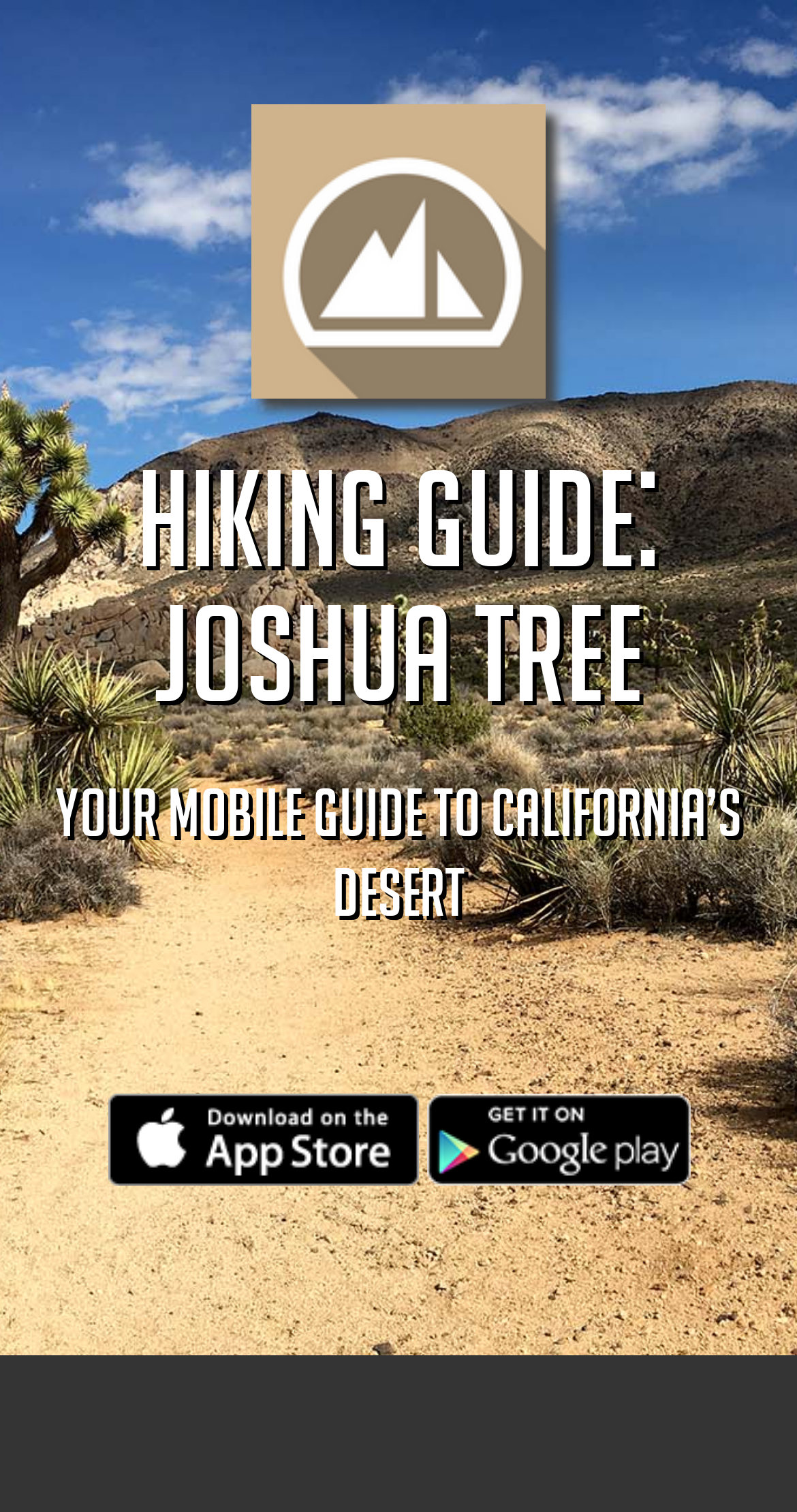Is the guide specific to a particular location?
Respond to the question with a single word or phrase according to the image.

Yes